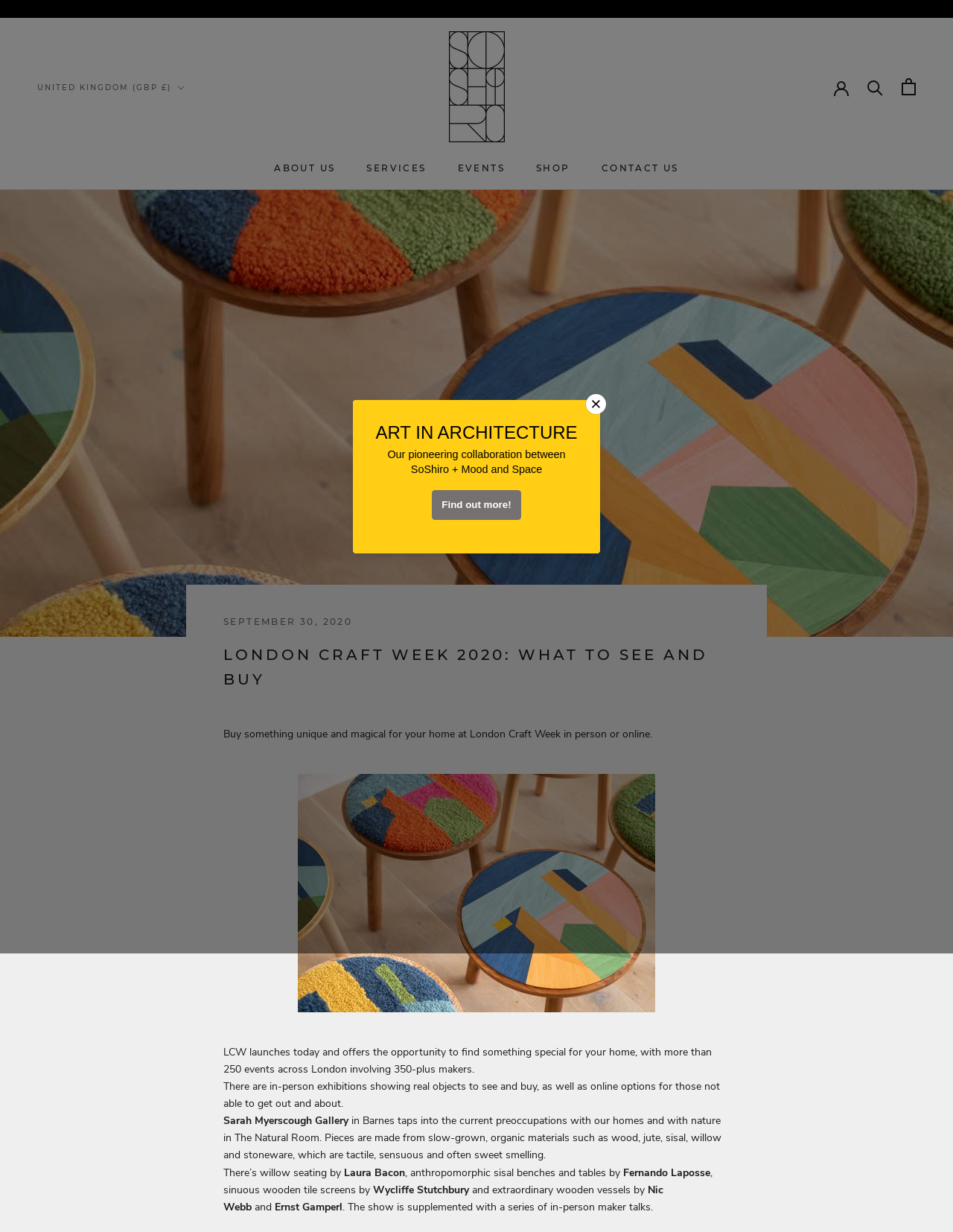Bounding box coordinates must be specified in the format (top-left x, top-left y, bottom-right x, bottom-right y). All values should be floating point numbers between 0 and 1. What are the bounding box coordinates of the UI element described as: aria-label="Open cart"

[0.946, 0.063, 0.961, 0.077]